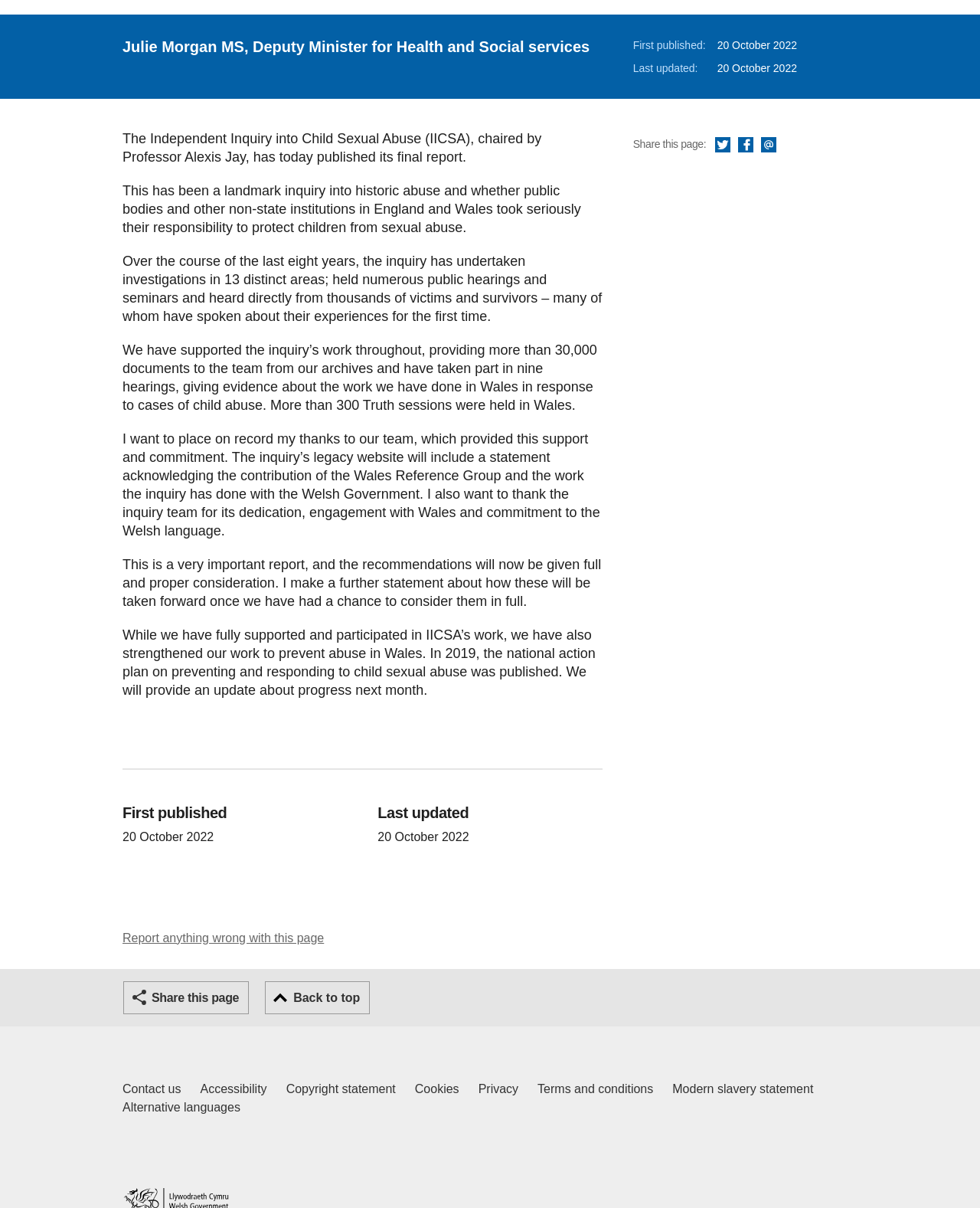Determine the bounding box coordinates of the UI element described below. Use the format (top-left x, top-left y, bottom-right x, bottom-right y) with floating point numbers between 0 and 1: Copyright statement

[0.292, 0.894, 0.404, 0.909]